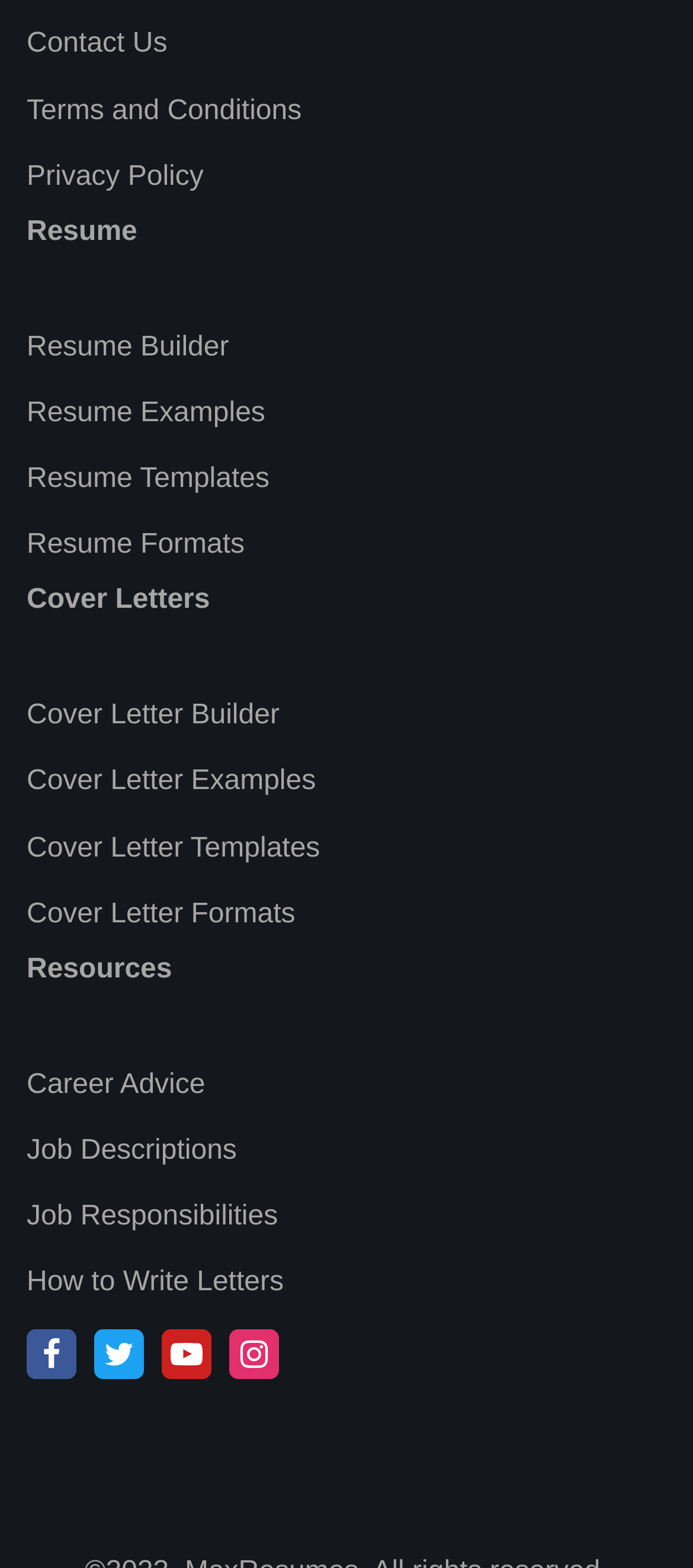What type of content is present under the 'Resources' section?
Please answer the question as detailed as possible based on the image.

Under the 'Resources' section, I can see that there are multiple static text elements, including 'Career Advice', 'Job Descriptions', 'Job Responsibilities', and 'How to Write Letters', which suggests that this section provides additional resources and information related to career development and job search.